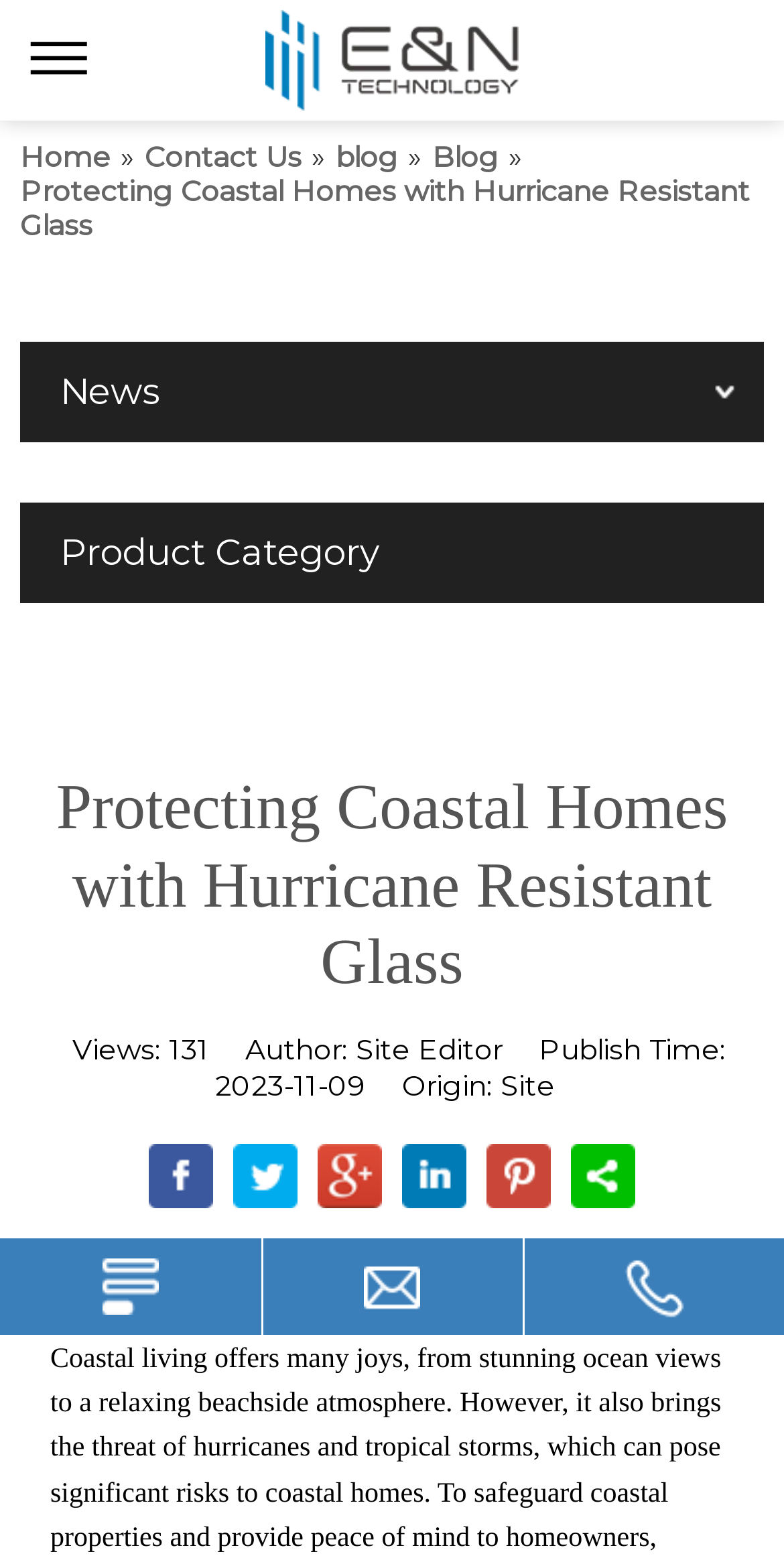When was this article published?
Refer to the image and give a detailed answer to the question.

I found a StaticText element 'Publish Time:' which is followed by another StaticText element '2023-11-09'. This indicates that the article was published on 2023-11-09.